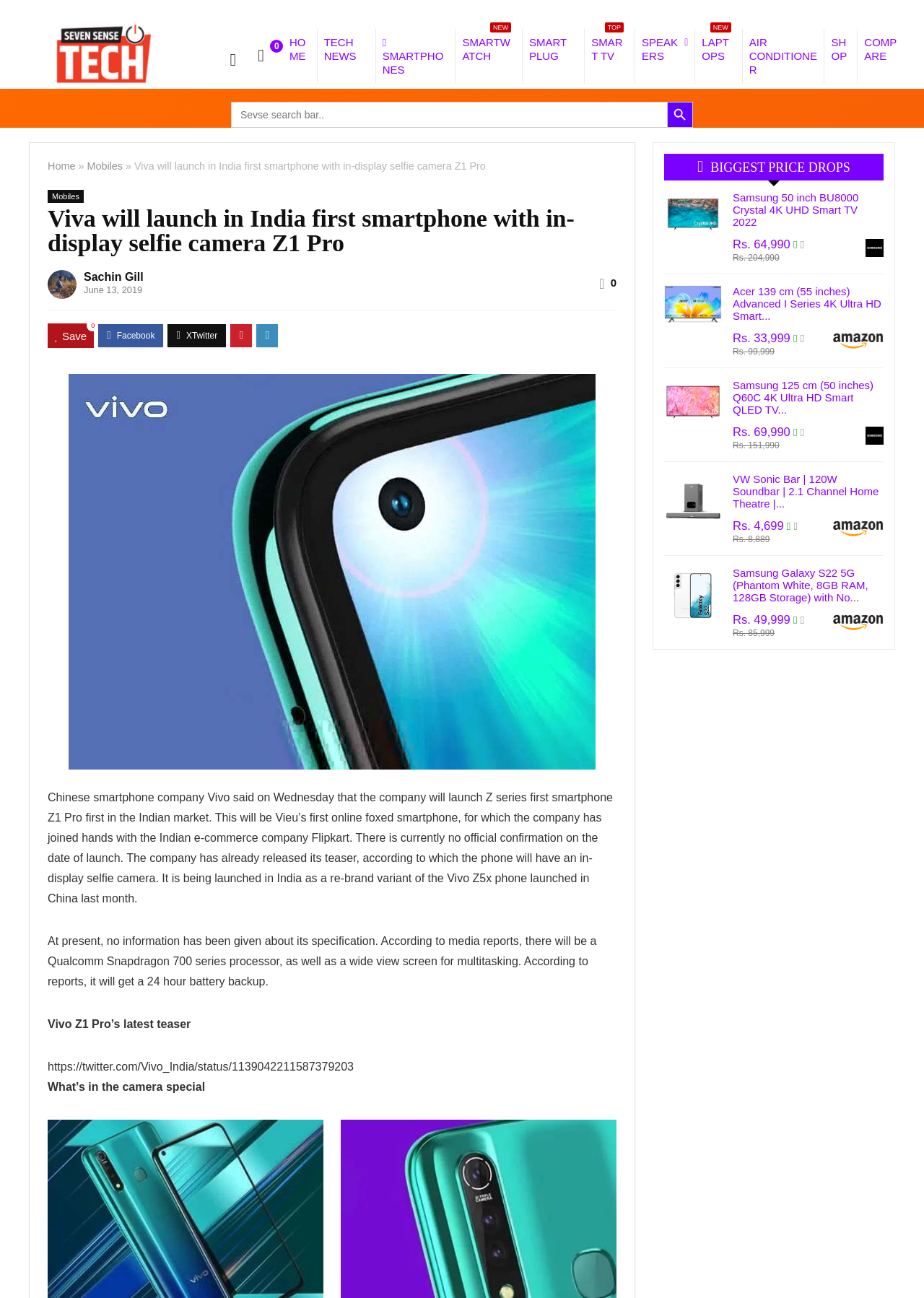What is the text of the webpage's headline?

Viva will launch in India first smartphone with in-display selfie camera Z1 Pro